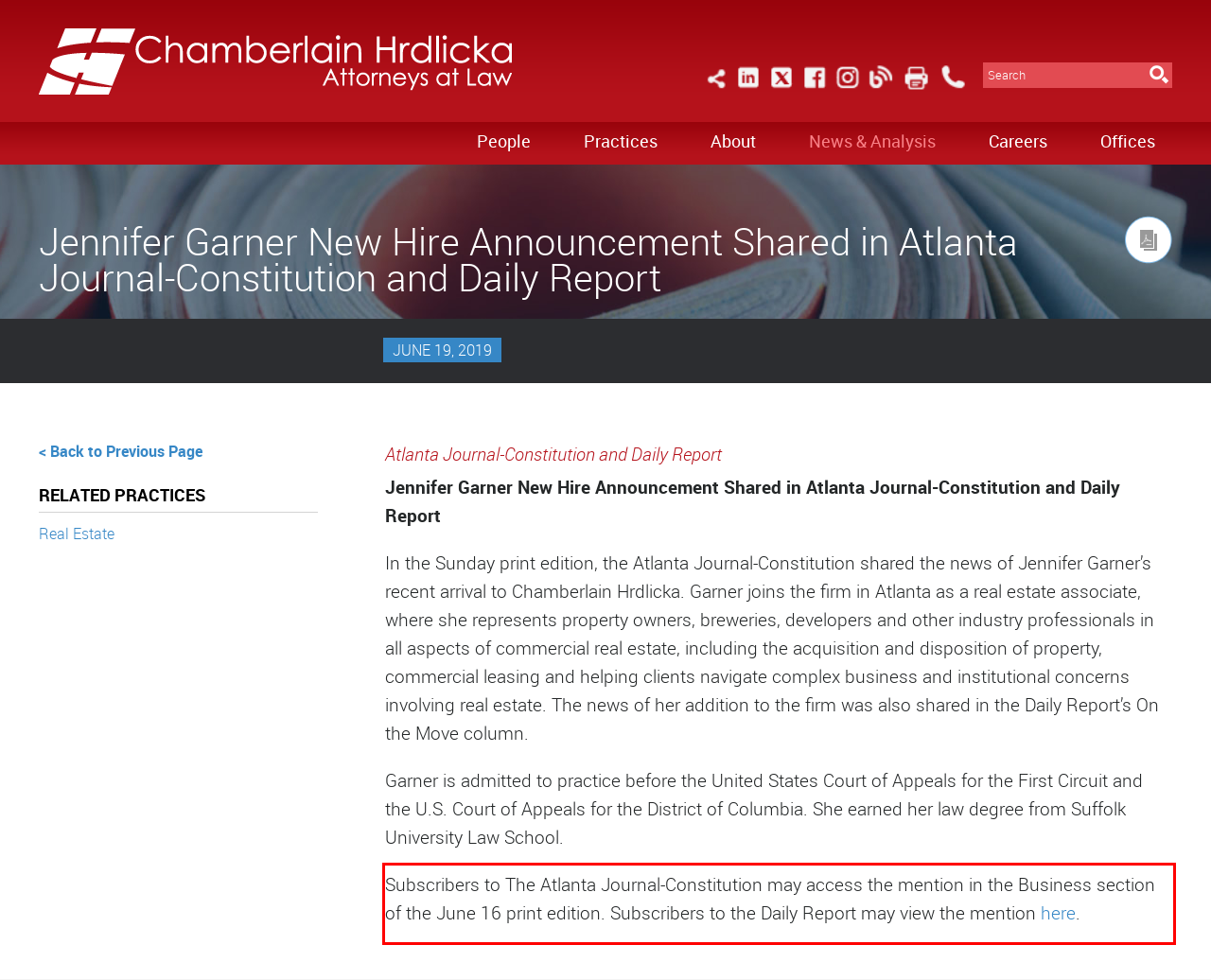Using the provided screenshot of a webpage, recognize the text inside the red rectangle bounding box by performing OCR.

Subscribers to The Atlanta Journal-Constitution may access the mention in the Business section of the June 16 print edition. Subscribers to the Daily Report may view the mention here.